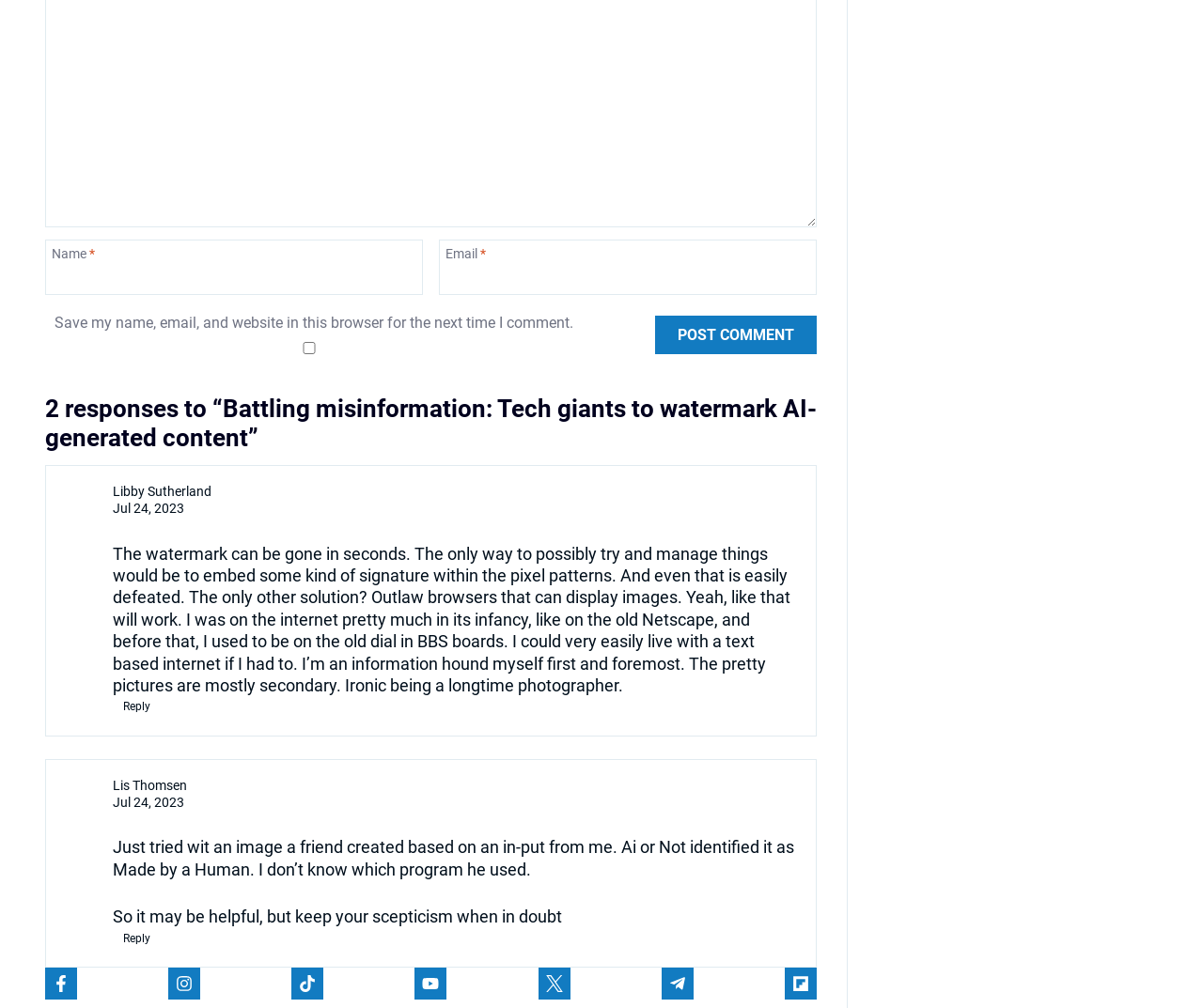Identify the bounding box of the UI element described as follows: "Instagram". Provide the coordinates as four float numbers in the range of 0 to 1 [left, top, right, bottom].

[0.14, 0.174, 0.167, 0.206]